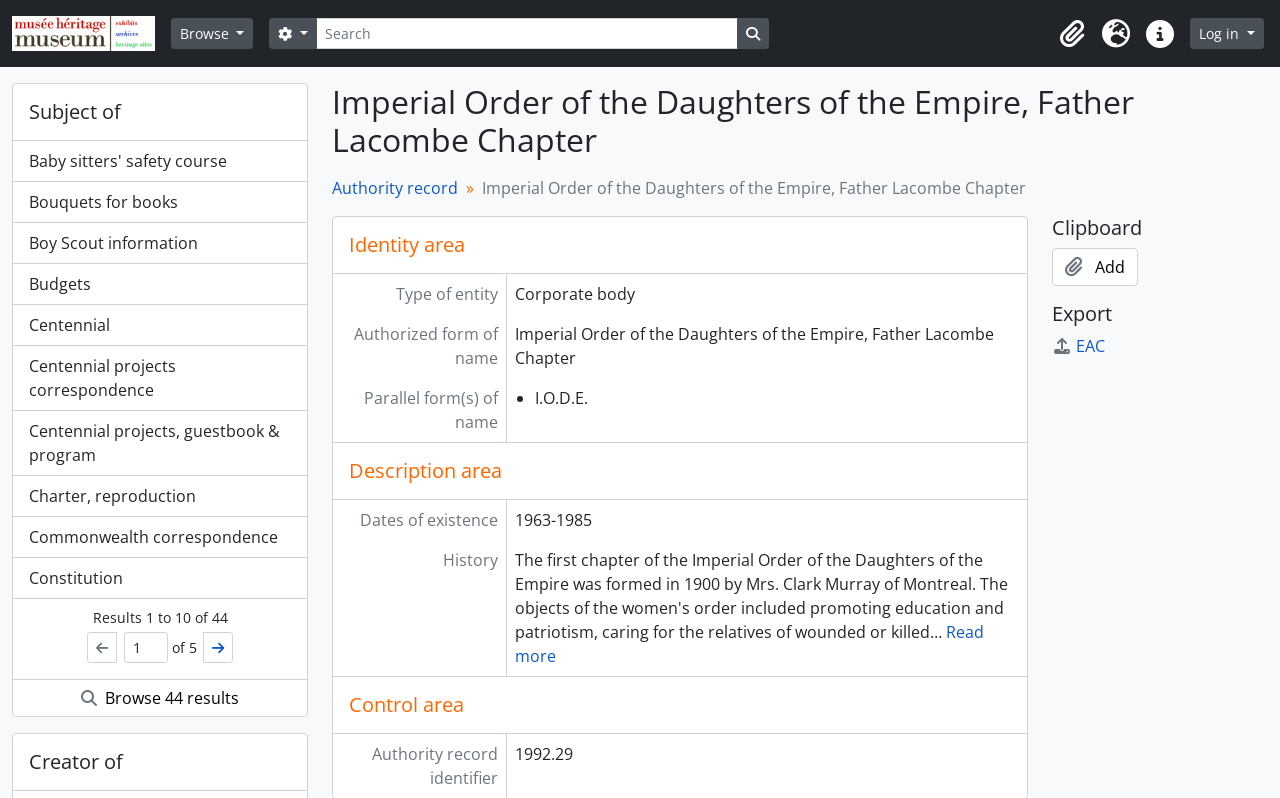Specify the bounding box coordinates of the region I need to click to perform the following instruction: "Add to clipboard". The coordinates must be four float numbers in the range of 0 to 1, i.e., [left, top, right, bottom].

[0.822, 0.311, 0.889, 0.358]